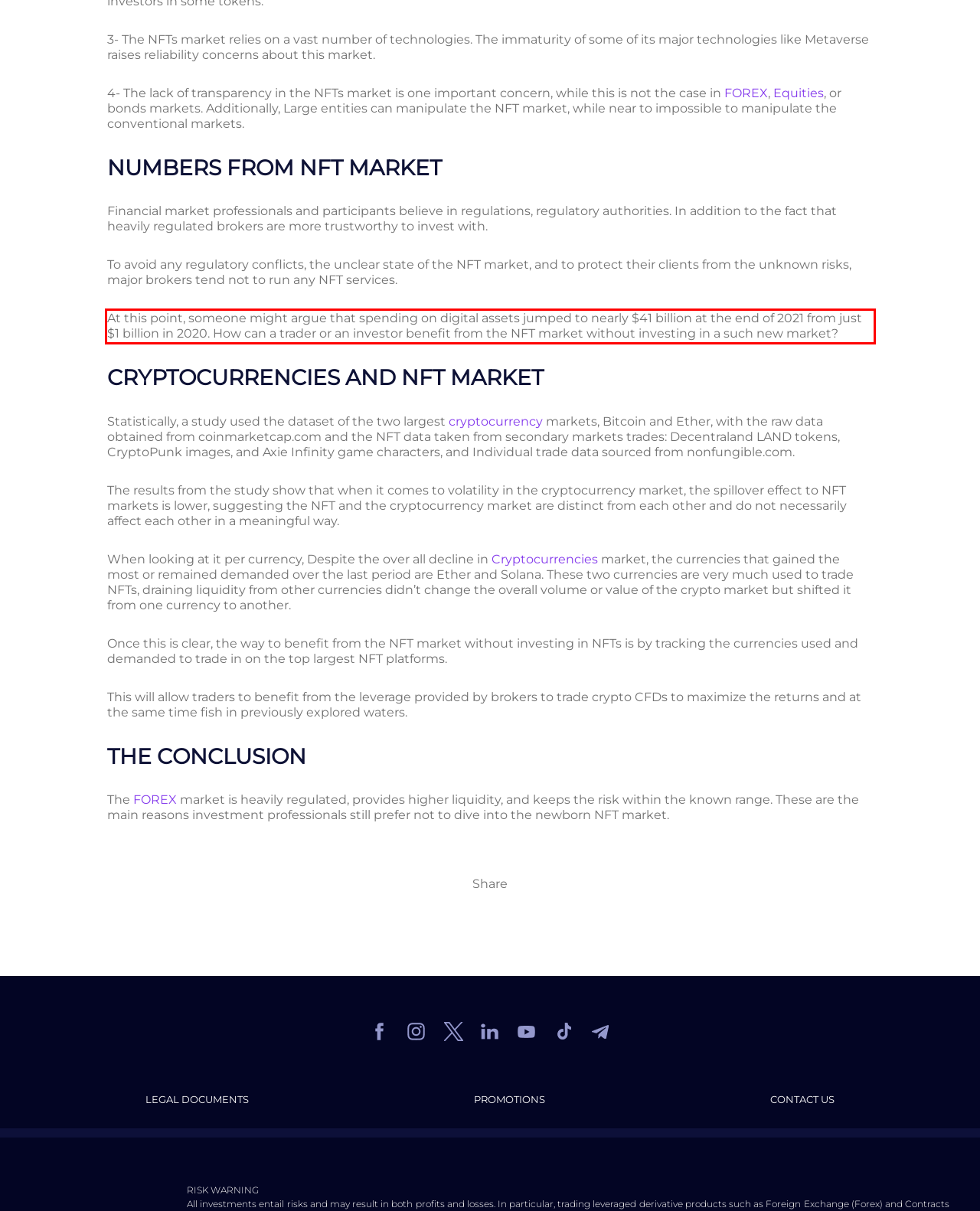Given a screenshot of a webpage containing a red rectangle bounding box, extract and provide the text content found within the red bounding box.

At this point, someone might argue that spending on digital assets jumped to nearly $41 billion at the end of 2021 from just $1 billion in 2020. How can a trader or an investor benefit from the NFT market without investing in a such new market?